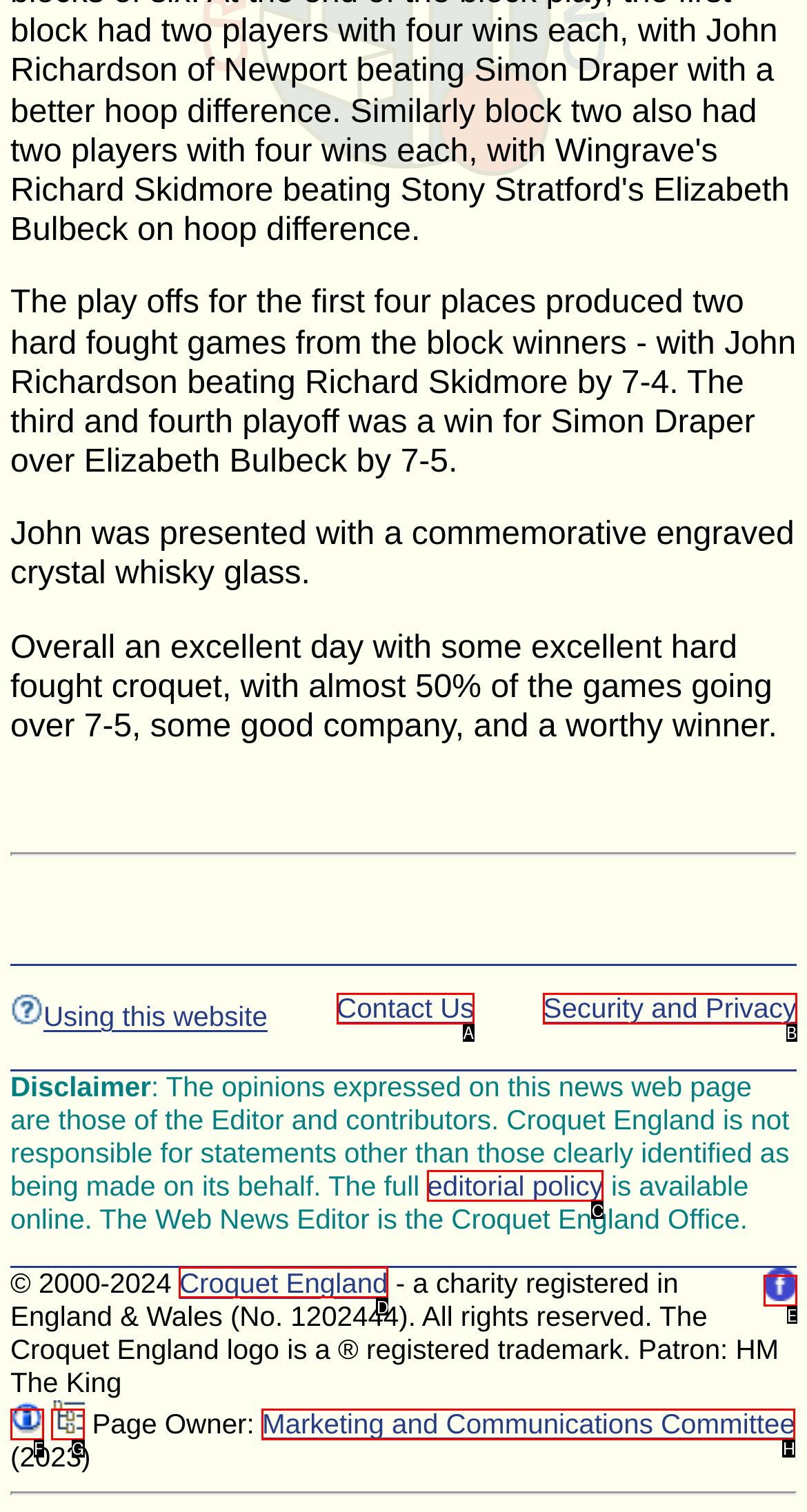Identify which HTML element aligns with the description: Security and Privacy
Answer using the letter of the correct choice from the options available.

B